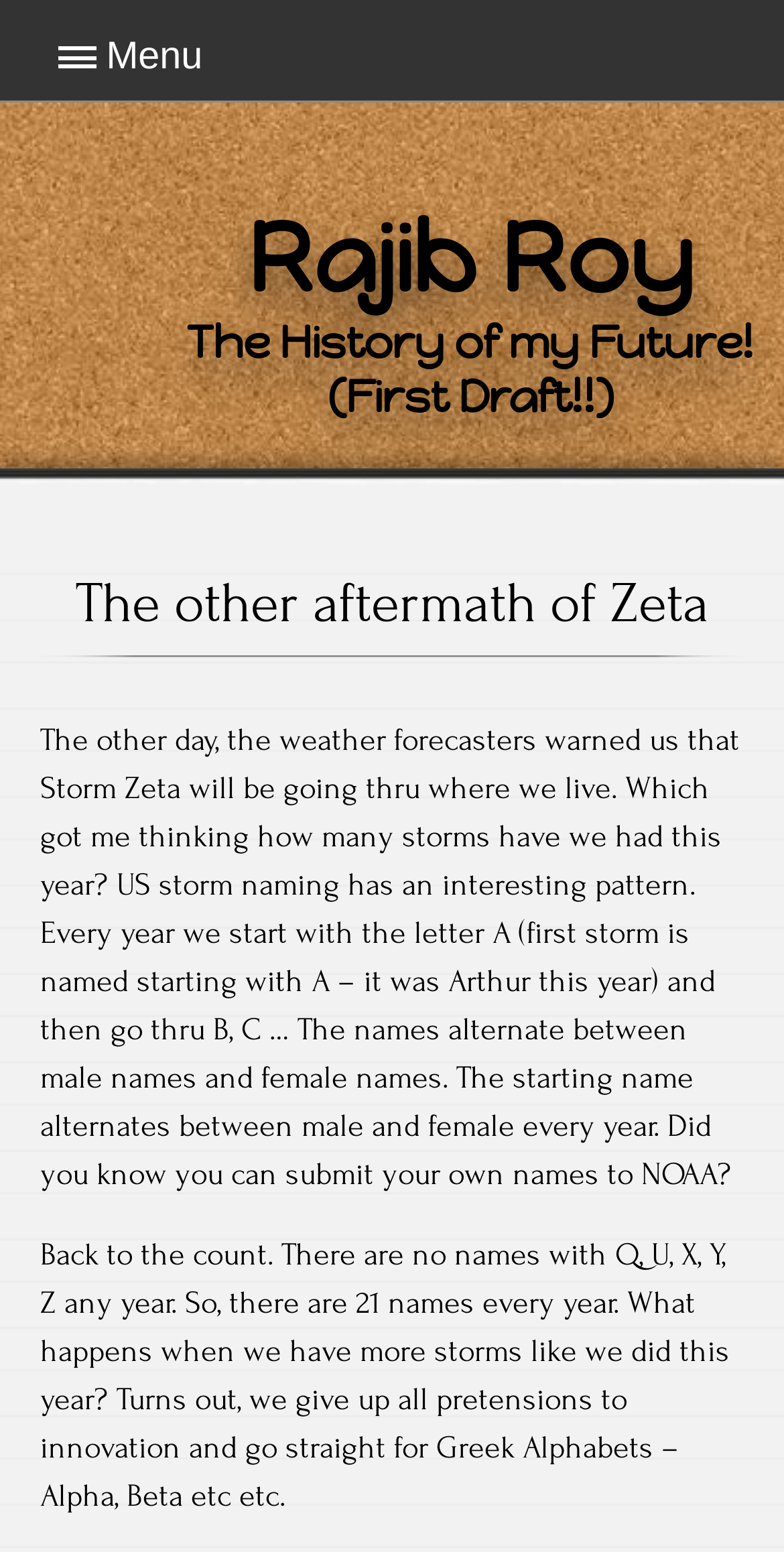Given the description "Menu", determine the bounding box of the corresponding UI element.

[0.074, 0.023, 0.258, 0.051]